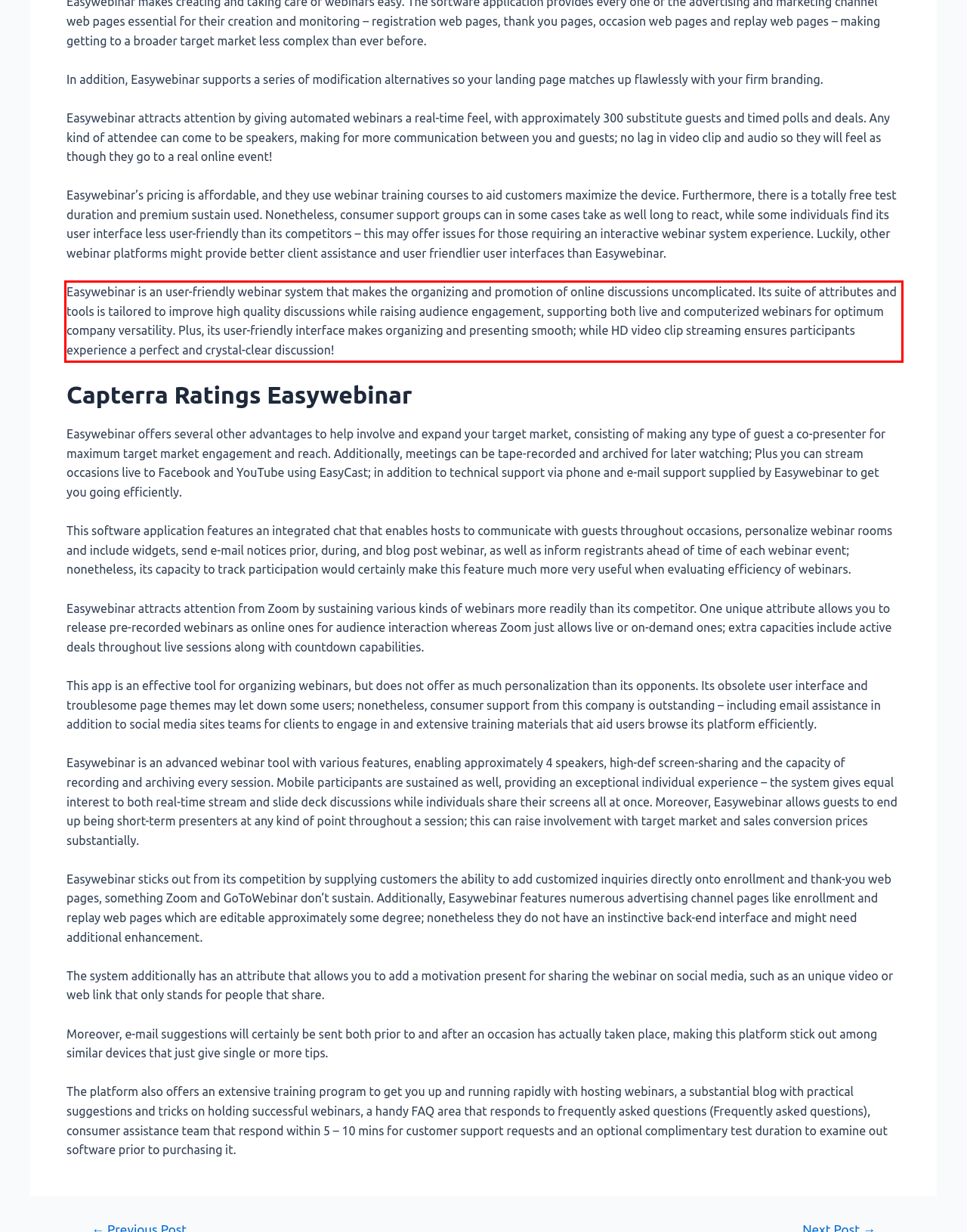There is a UI element on the webpage screenshot marked by a red bounding box. Extract and generate the text content from within this red box.

Easywebinar is an user-friendly webinar system that makes the organizing and promotion of online discussions uncomplicated. Its suite of attributes and tools is tailored to improve high quality discussions while raising audience engagement, supporting both live and computerized webinars for optimum company versatility. Plus, its user-friendly interface makes organizing and presenting smooth; while HD video clip streaming ensures participants experience a perfect and crystal-clear discussion!